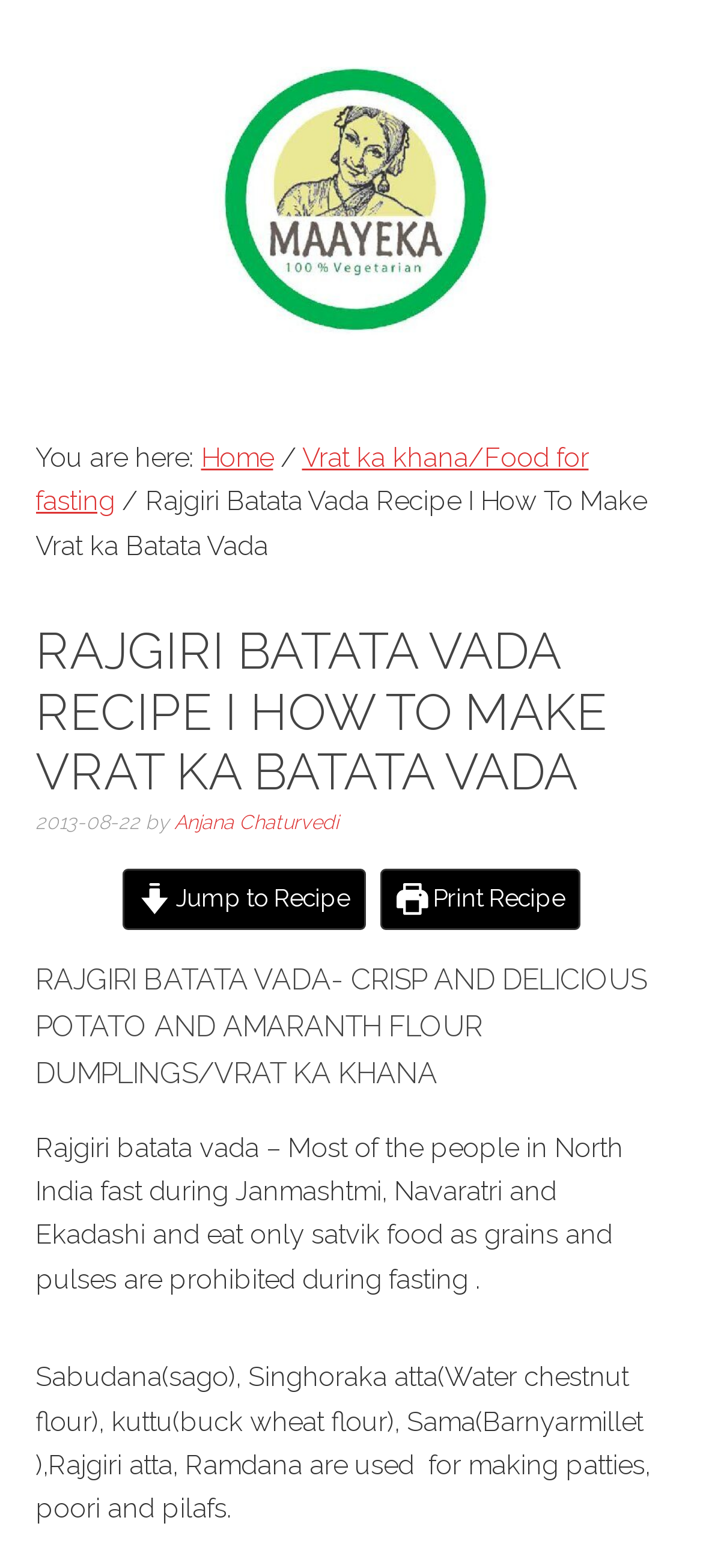Examine the screenshot and answer the question in as much detail as possible: What is the purpose of Rajgiri atta?

According to the text, Rajgiri atta is used to make patties, poori and pilafs during fasting, along with other ingredients like Sabudana, Singhoraka atta, kuttu, Sama, and Ramdana.